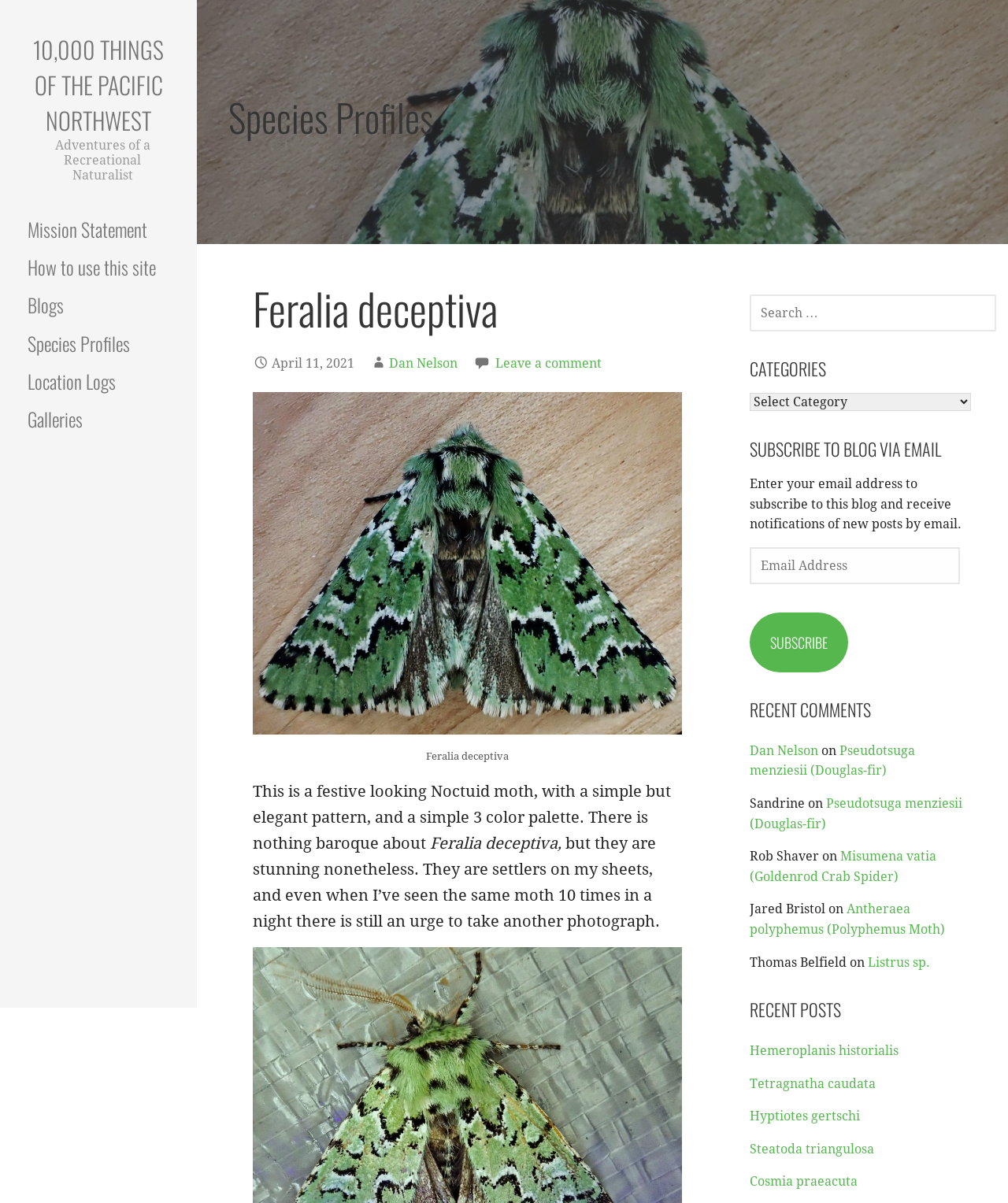Specify the bounding box coordinates of the region I need to click to perform the following instruction: "Search for something". The coordinates must be four float numbers in the range of 0 to 1, i.e., [left, top, right, bottom].

[0.743, 0.244, 0.988, 0.275]